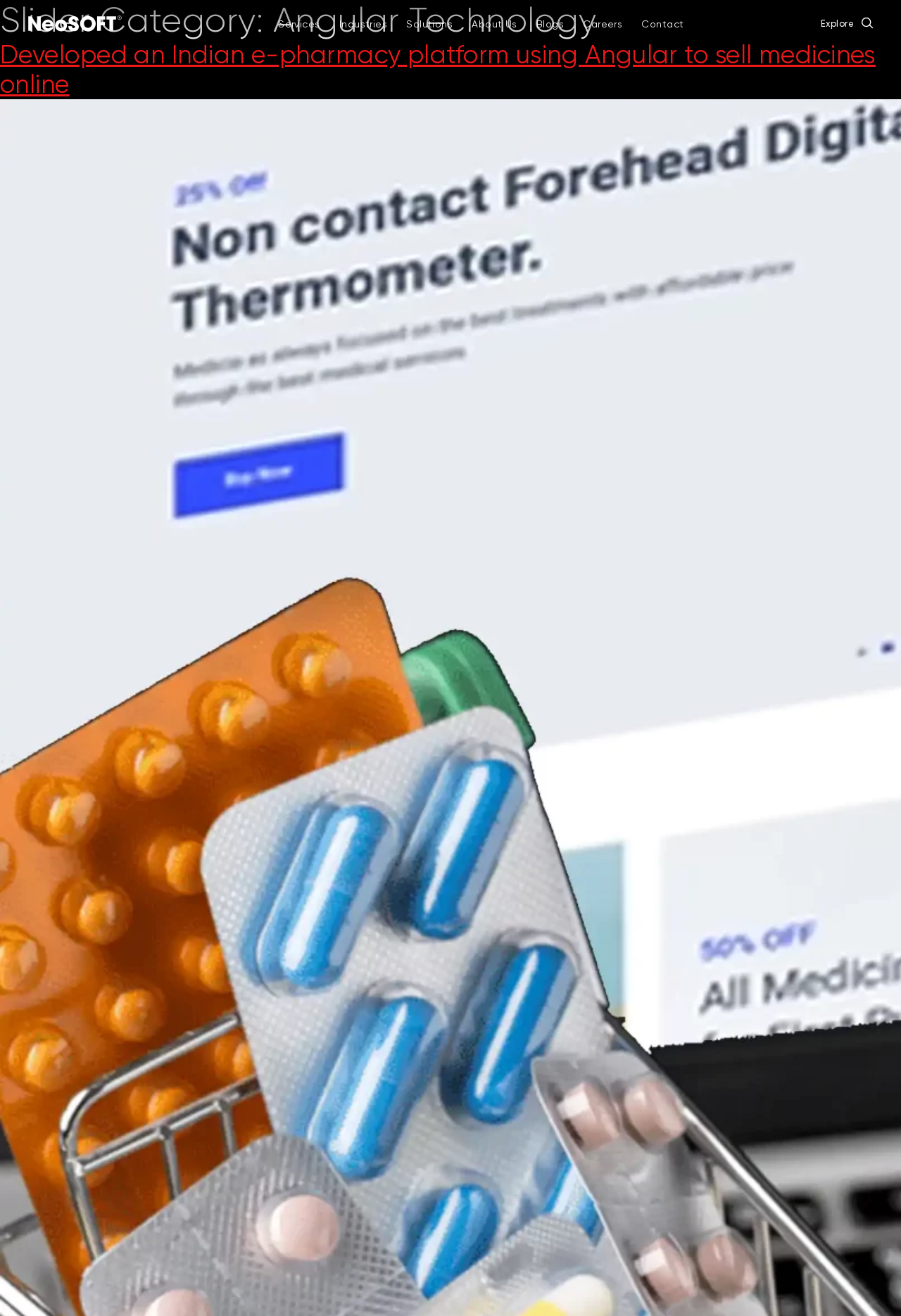Find the bounding box coordinates for the HTML element described as: "parent_node: Services". The coordinates should consist of four float values between 0 and 1, i.e., [left, top, right, bottom].

[0.03, 0.012, 0.136, 0.024]